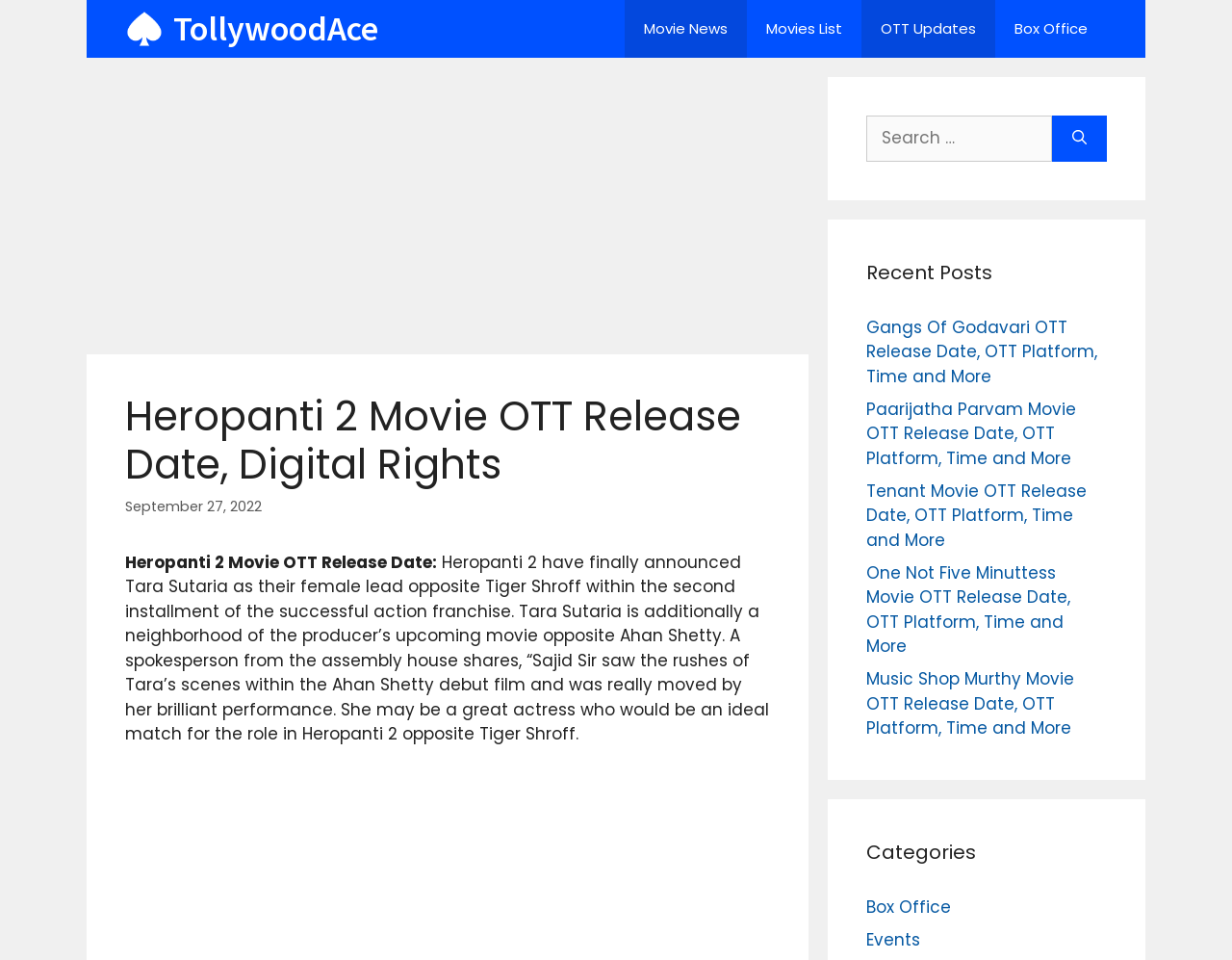Describe all visible elements and their arrangement on the webpage.

The webpage is about the movie Heropanti 2, specifically its OTT release date and digital rights. At the top, there is a navigation bar with links to different sections, including TollywoodAce, Movie News, Movies List, OTT Updates, and Box Office. Below the navigation bar, there is a large advertisement iframe.

The main content of the webpage is divided into two sections. On the left, there is a header section with the title "Heropanti 2 Movie OTT Release Date, Digital Rights" and a timestamp "September 27, 2022". Below the title, there is a paragraph of text that announces Tara Sutaria as the female lead opposite Tiger Shroff in the movie.

On the right, there is a search bar with a search button, allowing users to search for specific content. Below the search bar, there is a section titled "Recent Posts" that lists several movie titles with their OTT release dates, including Gangs Of Godavari, Paarijatha Parvam, and more. Further down, there is a section titled "Categories" with links to different categories, including Box Office and Events.

Overall, the webpage provides information about the movie Heropanti 2 and its OTT release date, as well as links to other related content and categories.